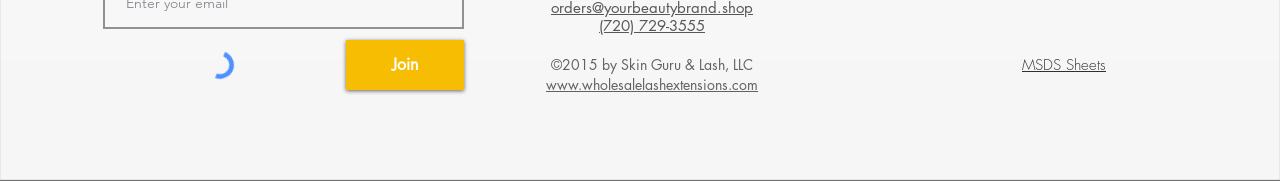What social media platforms are linked on the webpage?
Please interpret the details in the image and answer the question thoroughly.

The social media platforms can be found in the list element with the description 'Social Bar', which is a child of the root element. The list contains links to BrandedLASH Pinterest, BrandedLASH Facebook, Lashology Google, and Your Beauty Brand.